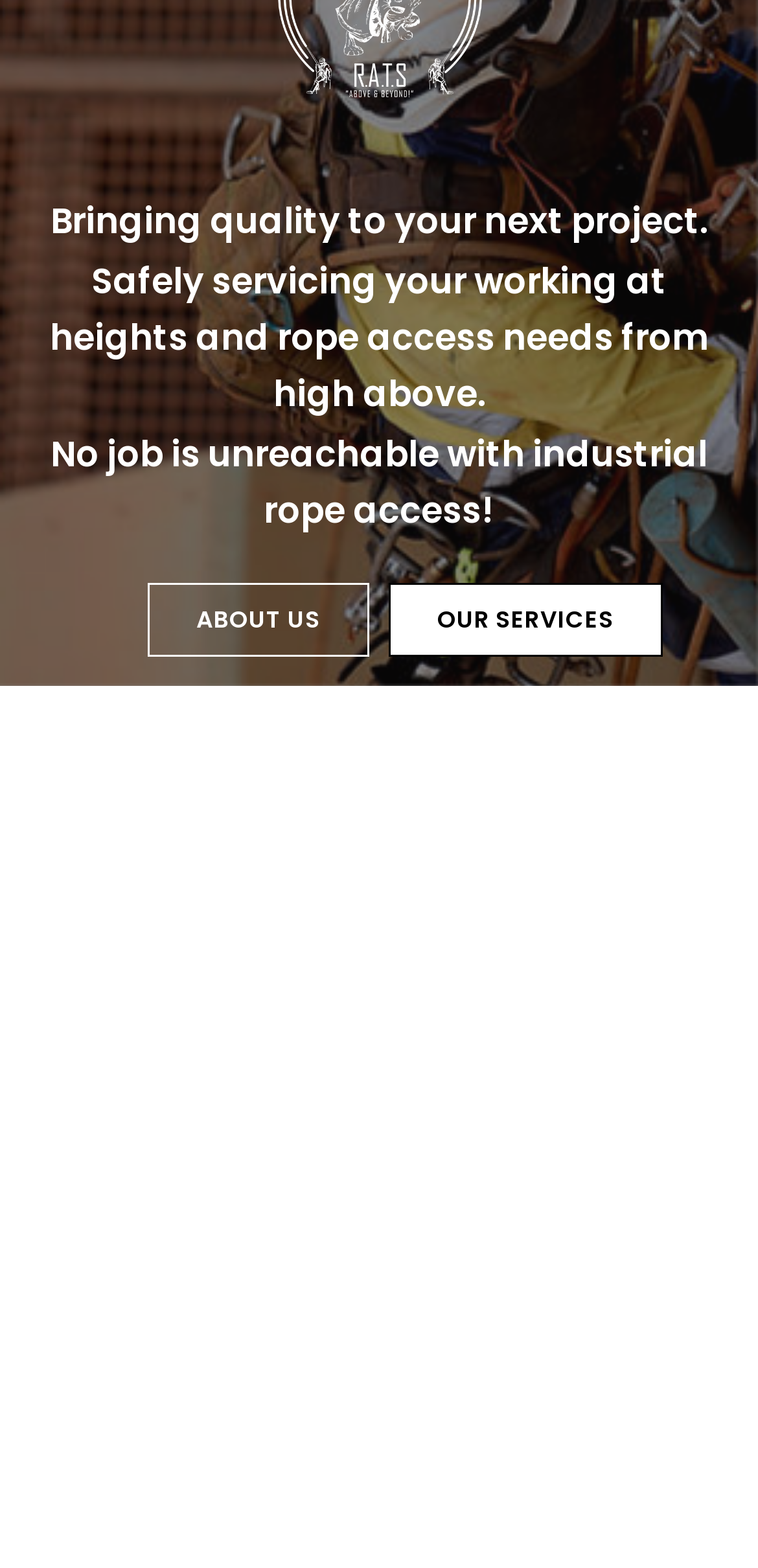Find and provide the bounding box coordinates for the UI element described here: "ABOUT US". The coordinates should be given as four float numbers between 0 and 1: [left, top, right, bottom].

[0.195, 0.372, 0.487, 0.419]